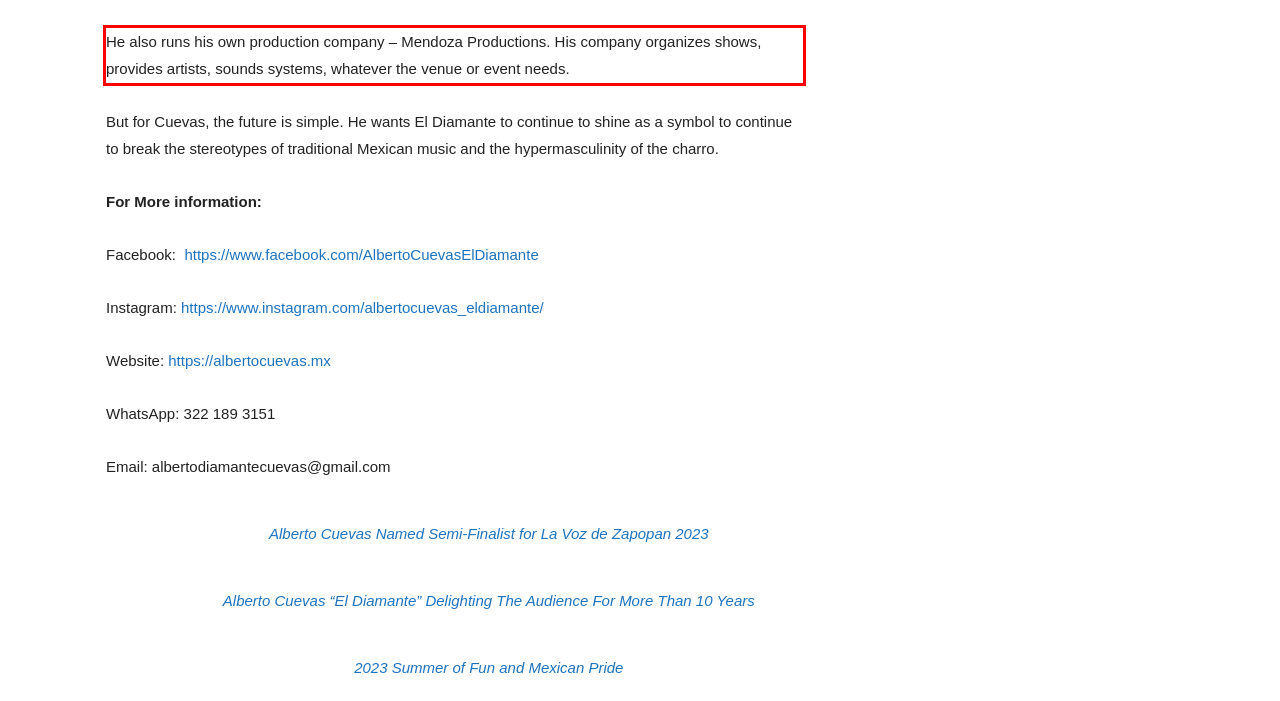Please look at the screenshot provided and find the red bounding box. Extract the text content contained within this bounding box.

He also runs his own production company – Mendoza Productions. His company organizes shows, provides artists, sounds systems, whatever the venue or event needs.